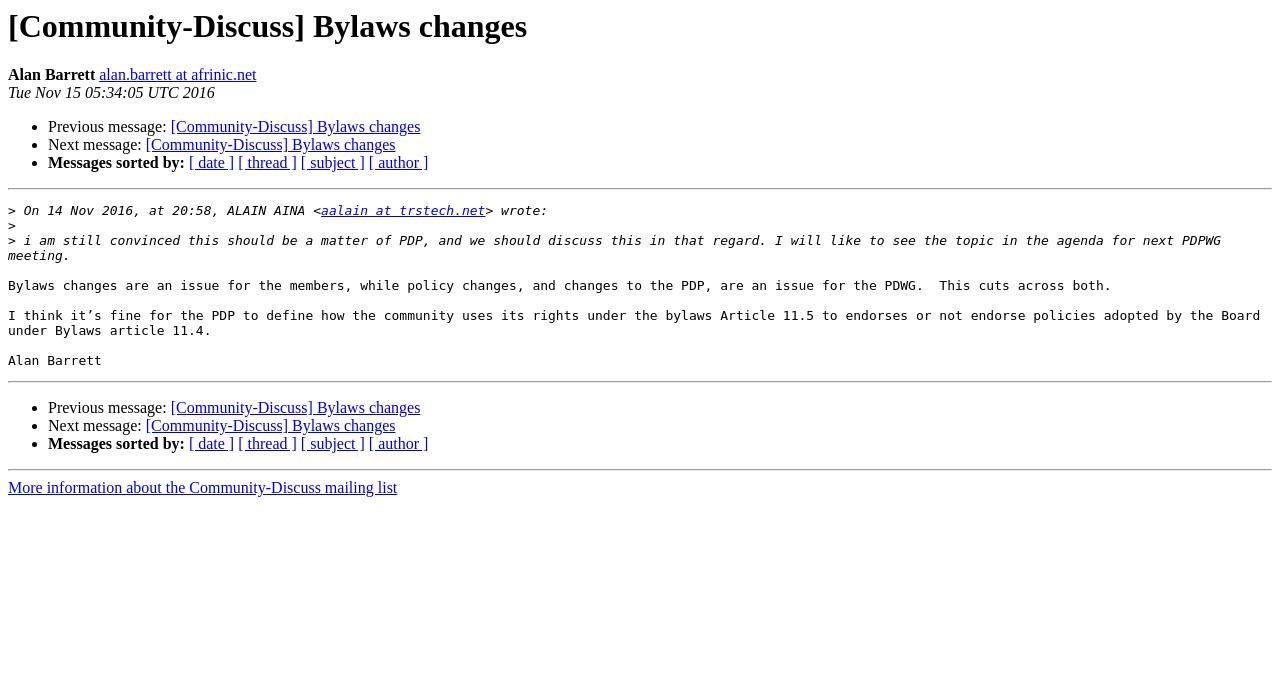Please respond to the question with a concise word or phrase:
What is the date of the first message?

Tue Nov 15 05:34:05 UTC 2016